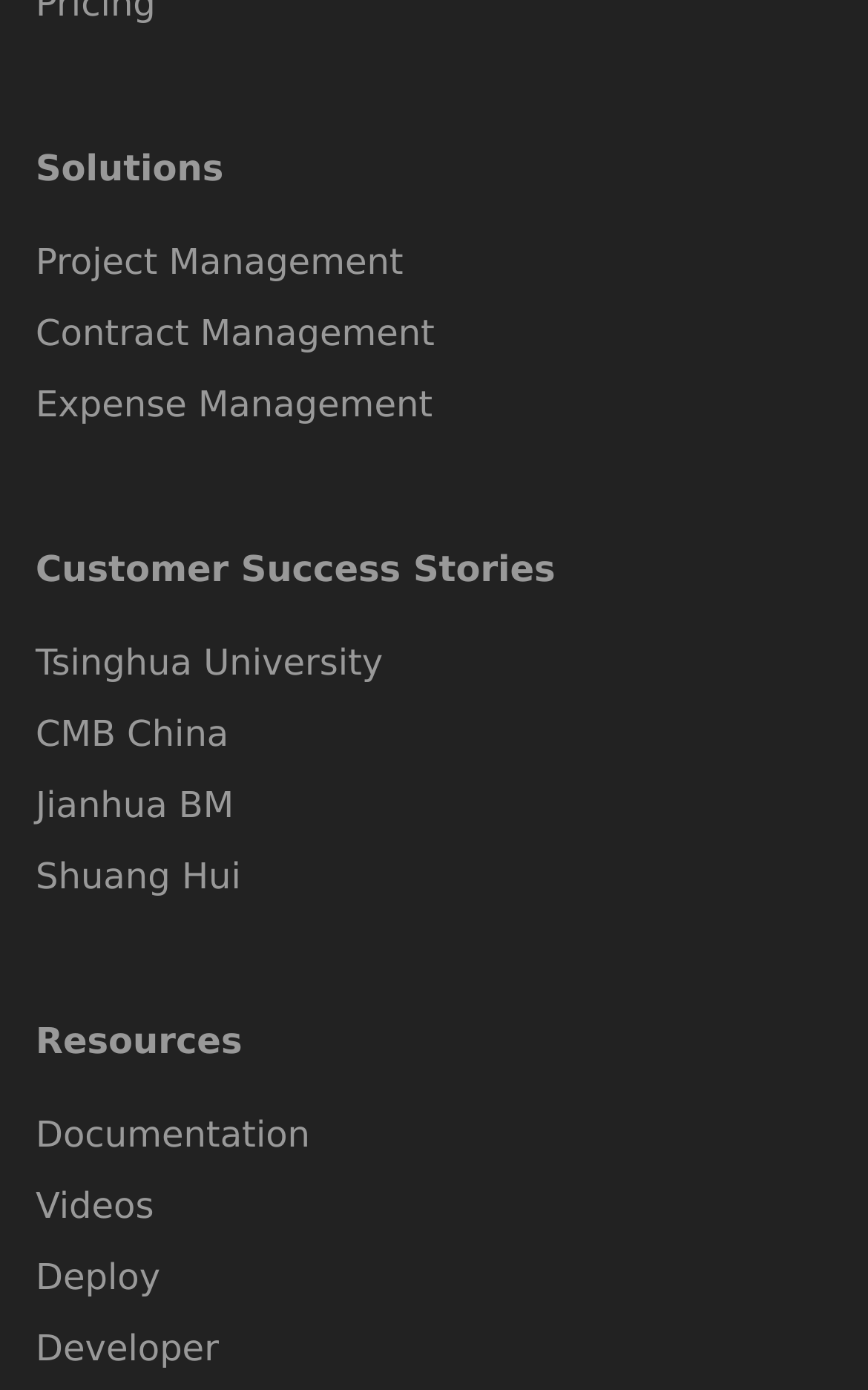How many types of management solutions are offered?
Please utilize the information in the image to give a detailed response to the question.

There are three types of management solutions offered, which are 'Project Management', 'Contract Management', and 'Expense Management', indicated by their respective links and bounding box coordinates.